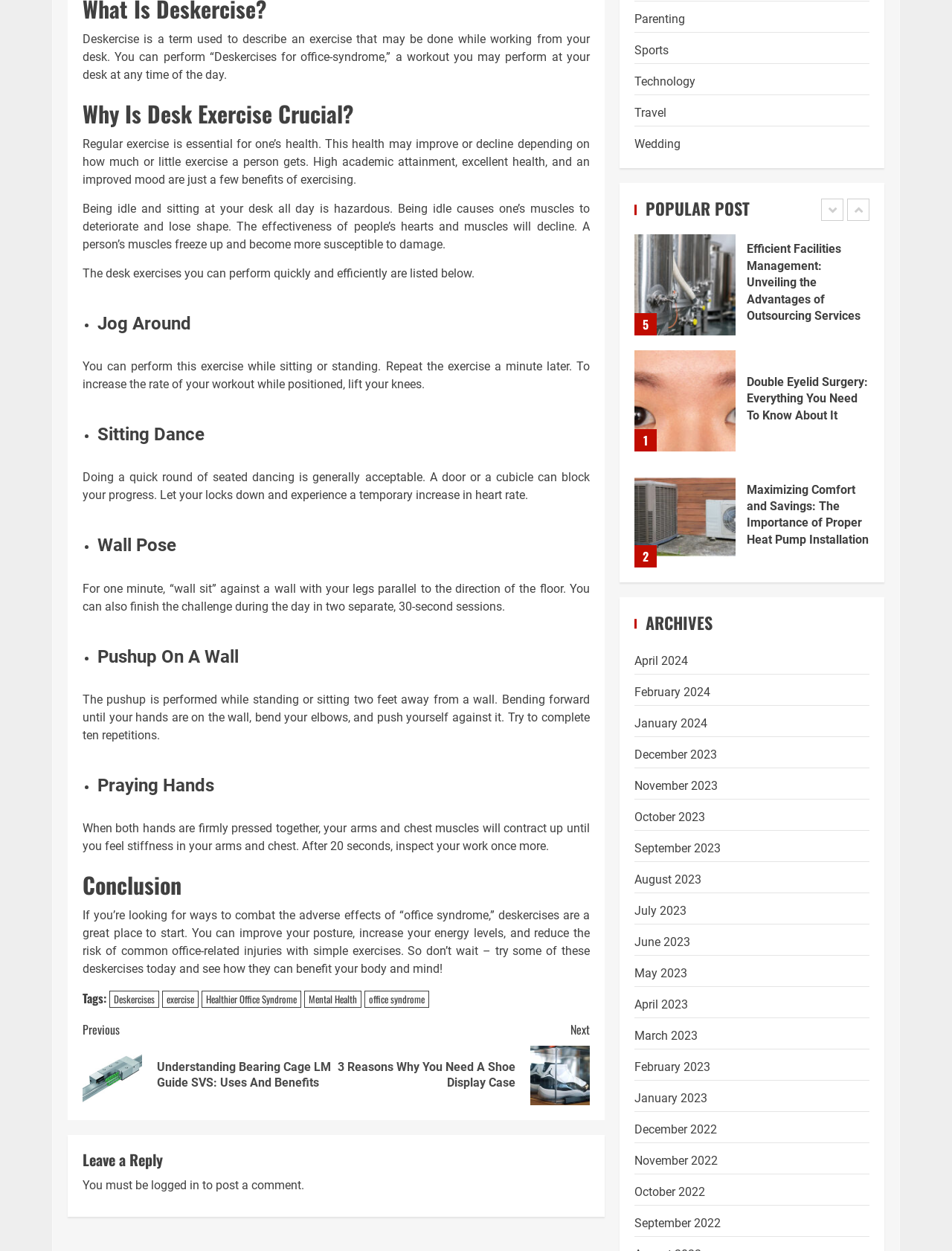Identify the bounding box coordinates of the specific part of the webpage to click to complete this instruction: "Read the 'Why Is Desk Exercise Crucial?' heading".

[0.087, 0.079, 0.619, 0.102]